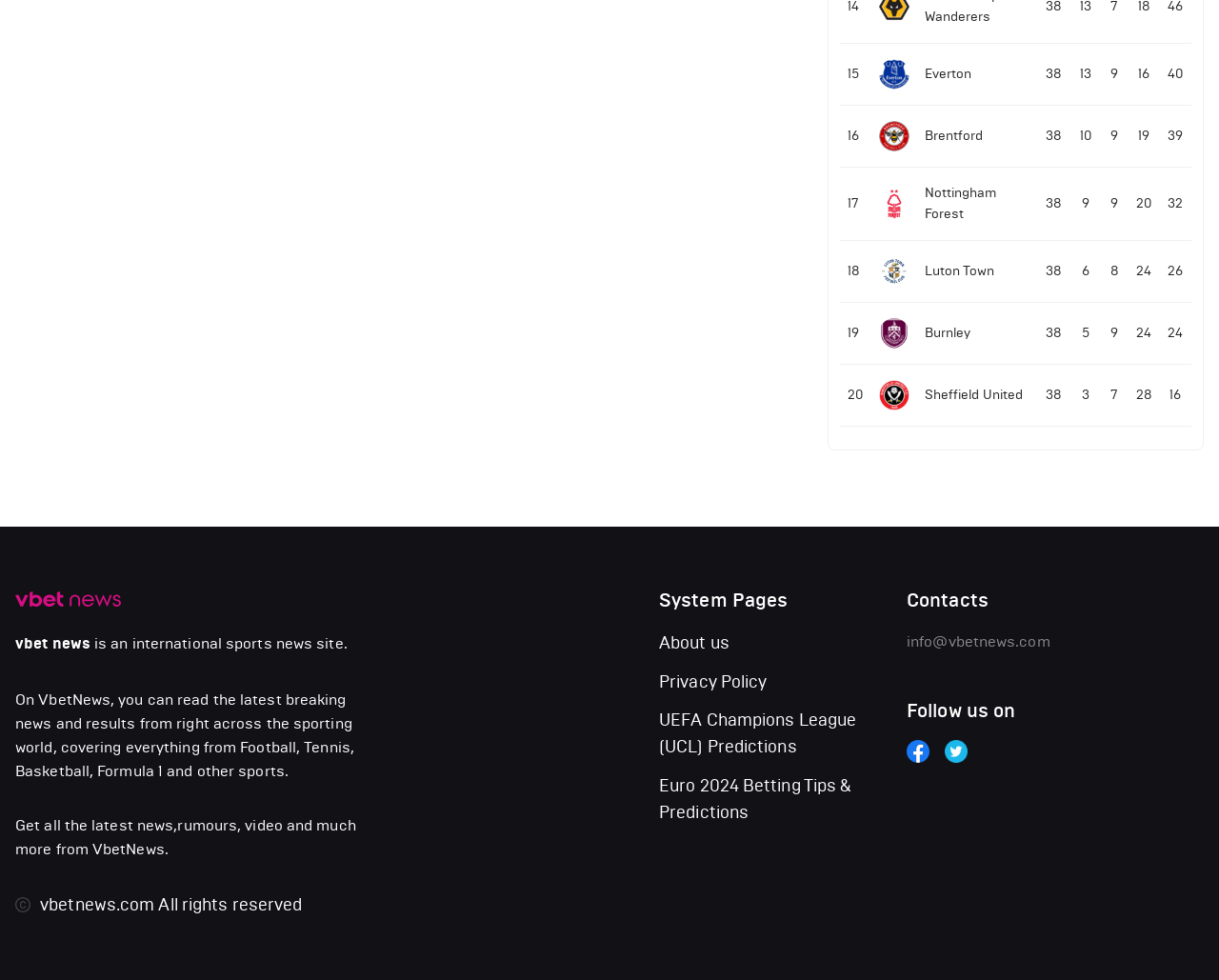Locate the bounding box of the UI element described by: "UEFA Champions League (UCL) Predictions" in the given webpage screenshot.

[0.541, 0.724, 0.702, 0.773]